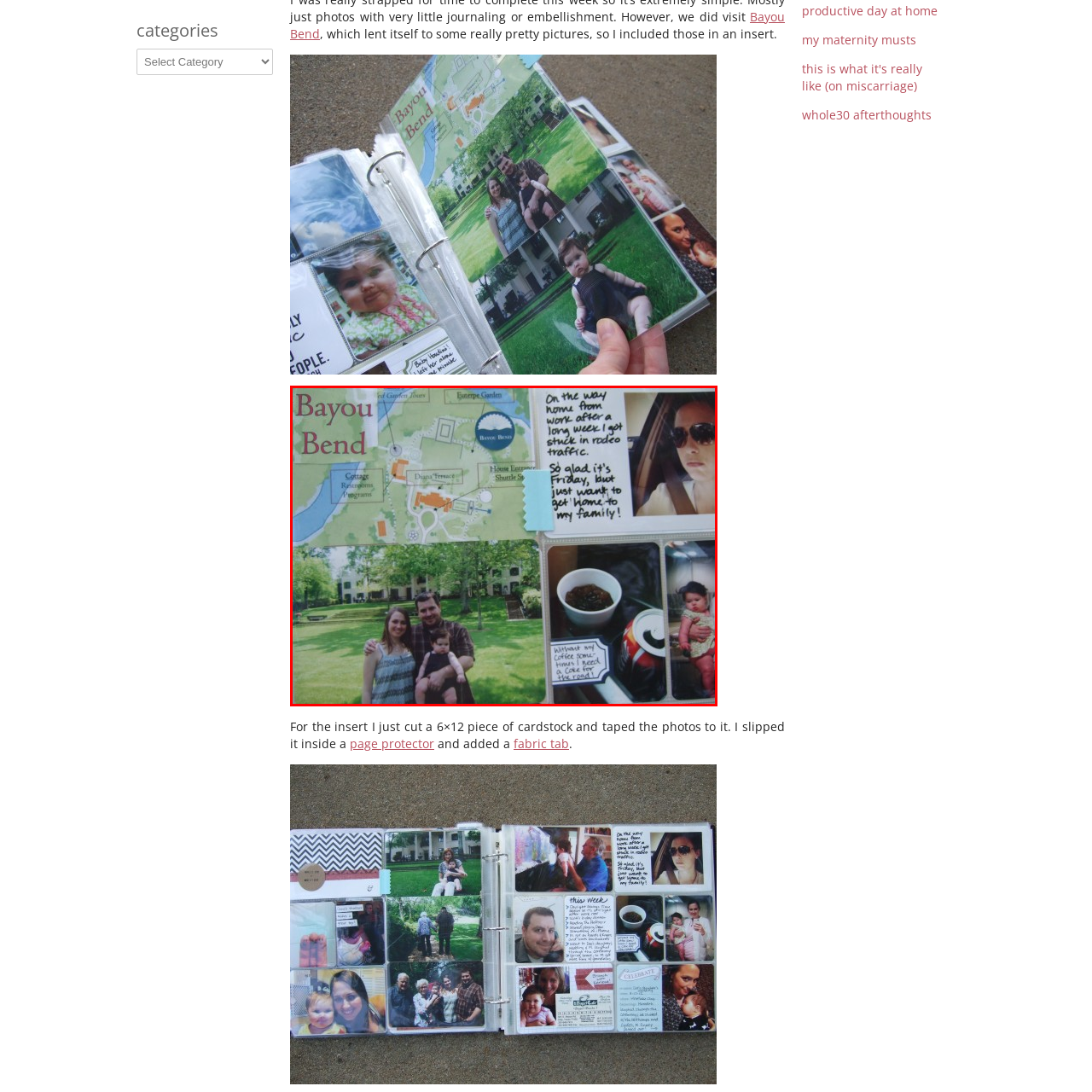Direct your attention to the zone enclosed by the orange box, What is the woman in sunglasses doing? 
Give your response in a single word or phrase.

Reflecting